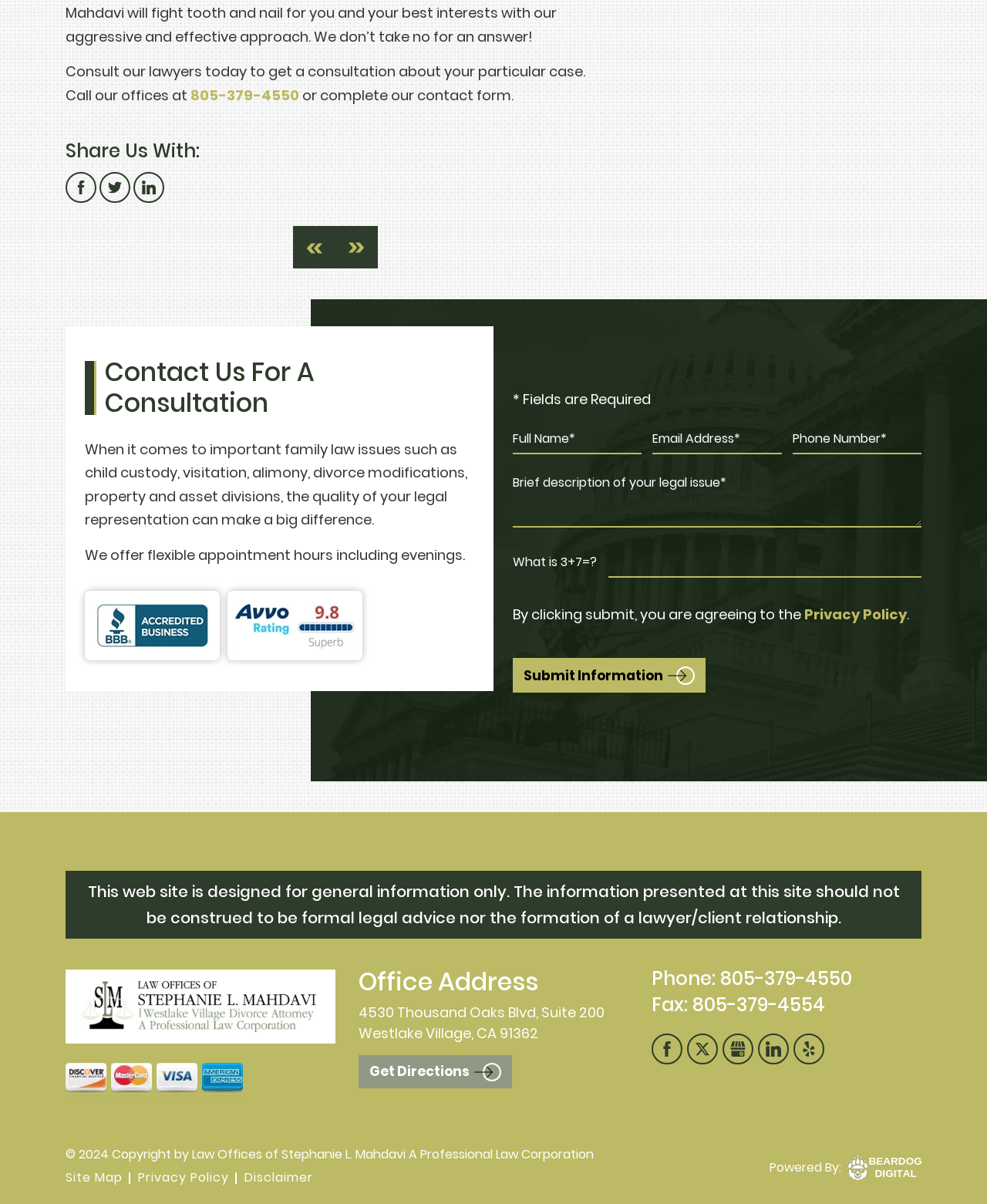What is the purpose of the 'Brief description of your legal issue*' field?
Refer to the image and provide a concise answer in one word or phrase.

To provide a brief description of the legal issue